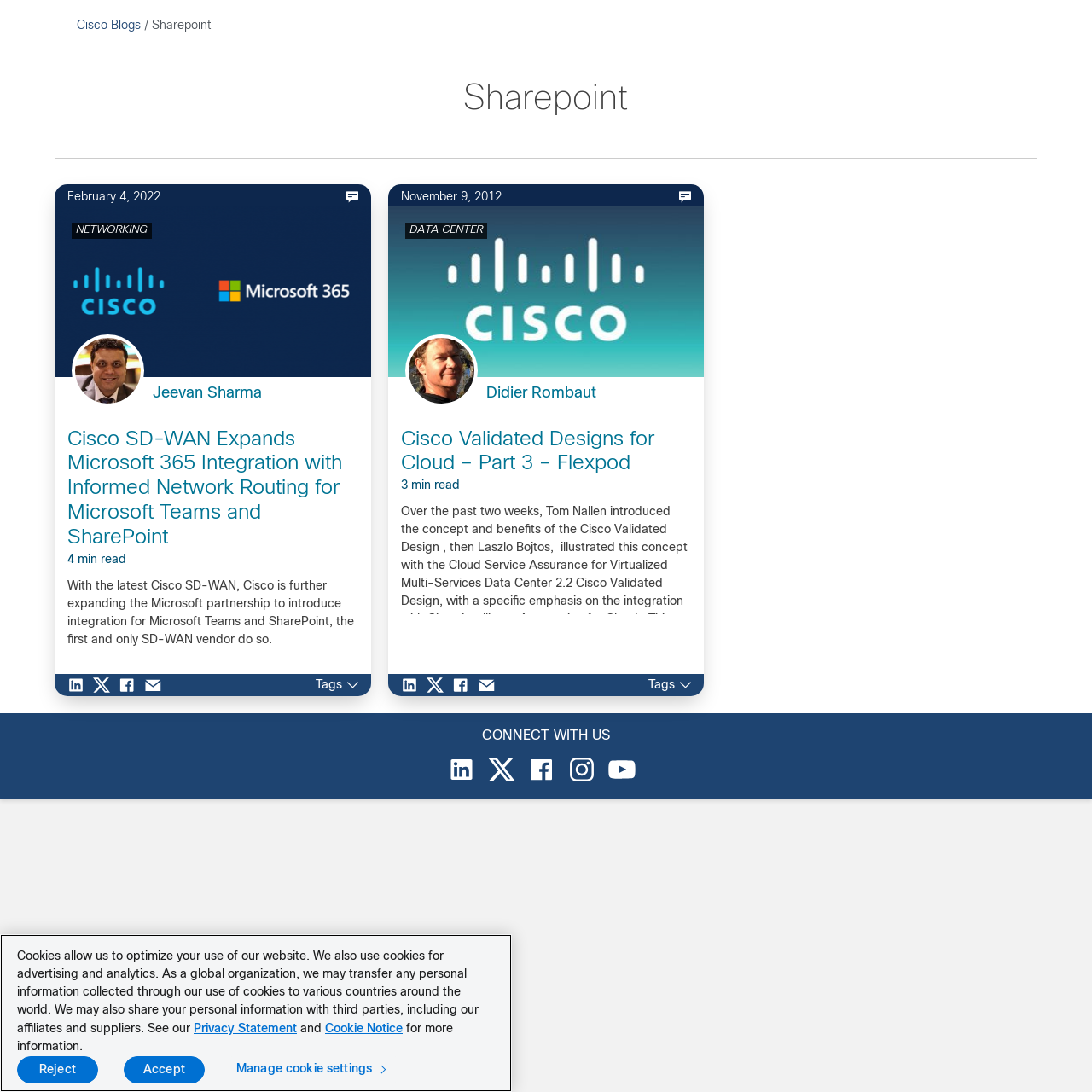From the given element description: "alt="Go to Cisco's LinkedIn"", find the bounding box for the UI element. Provide the coordinates as four float numbers between 0 and 1, in the order [left, top, right, bottom].

[0.41, 0.707, 0.435, 0.72]